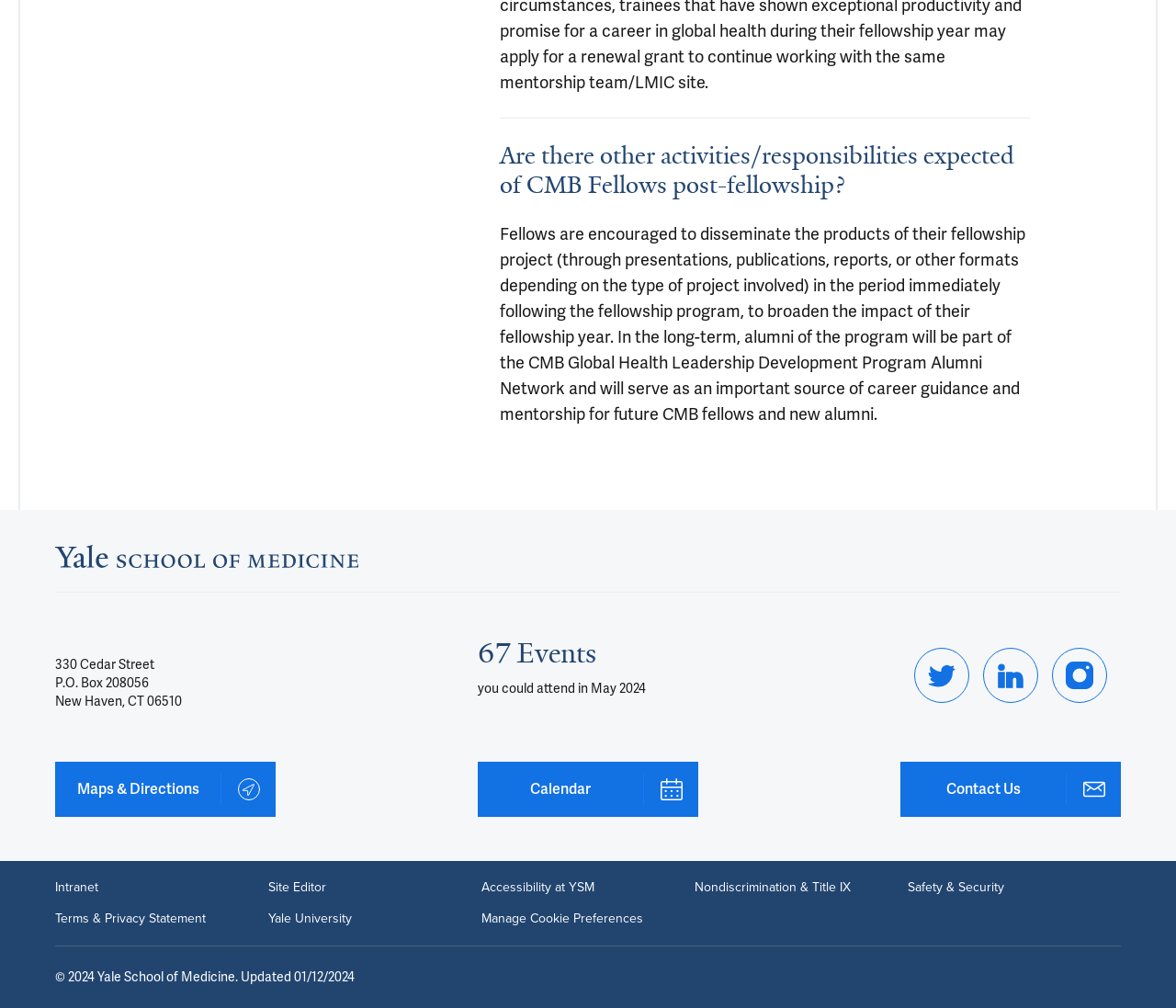Please determine the bounding box coordinates of the element's region to click in order to carry out the following instruction: "Check Calendar". The coordinates should be four float numbers between 0 and 1, i.e., [left, top, right, bottom].

[0.406, 0.756, 0.594, 0.81]